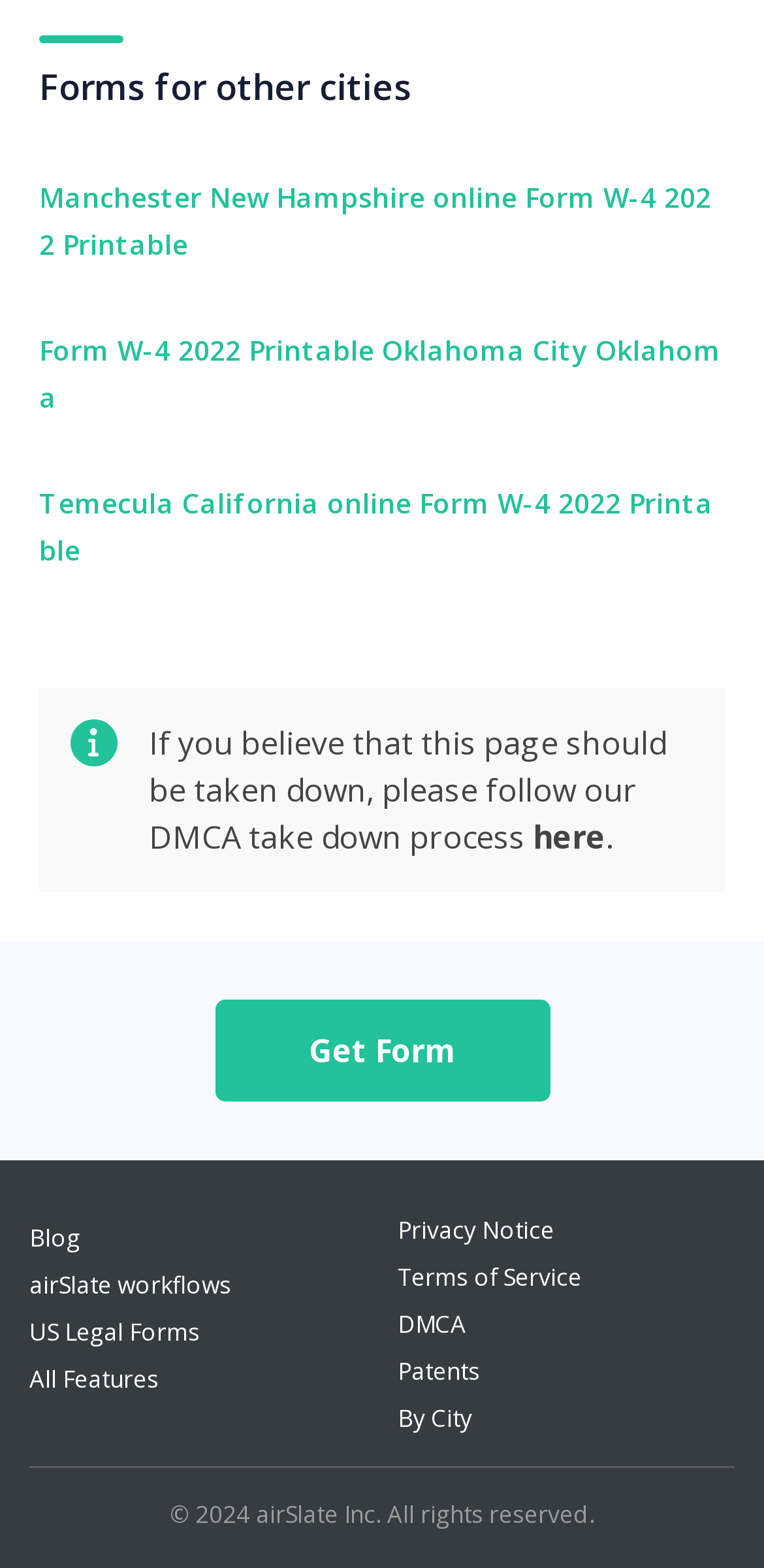Determine the bounding box coordinates of the clickable element necessary to fulfill the instruction: "Click on the link to get Form W-4 2022 Printable for Manchester New Hampshire". Provide the coordinates as four float numbers within the 0 to 1 range, i.e., [left, top, right, bottom].

[0.051, 0.112, 0.949, 0.172]